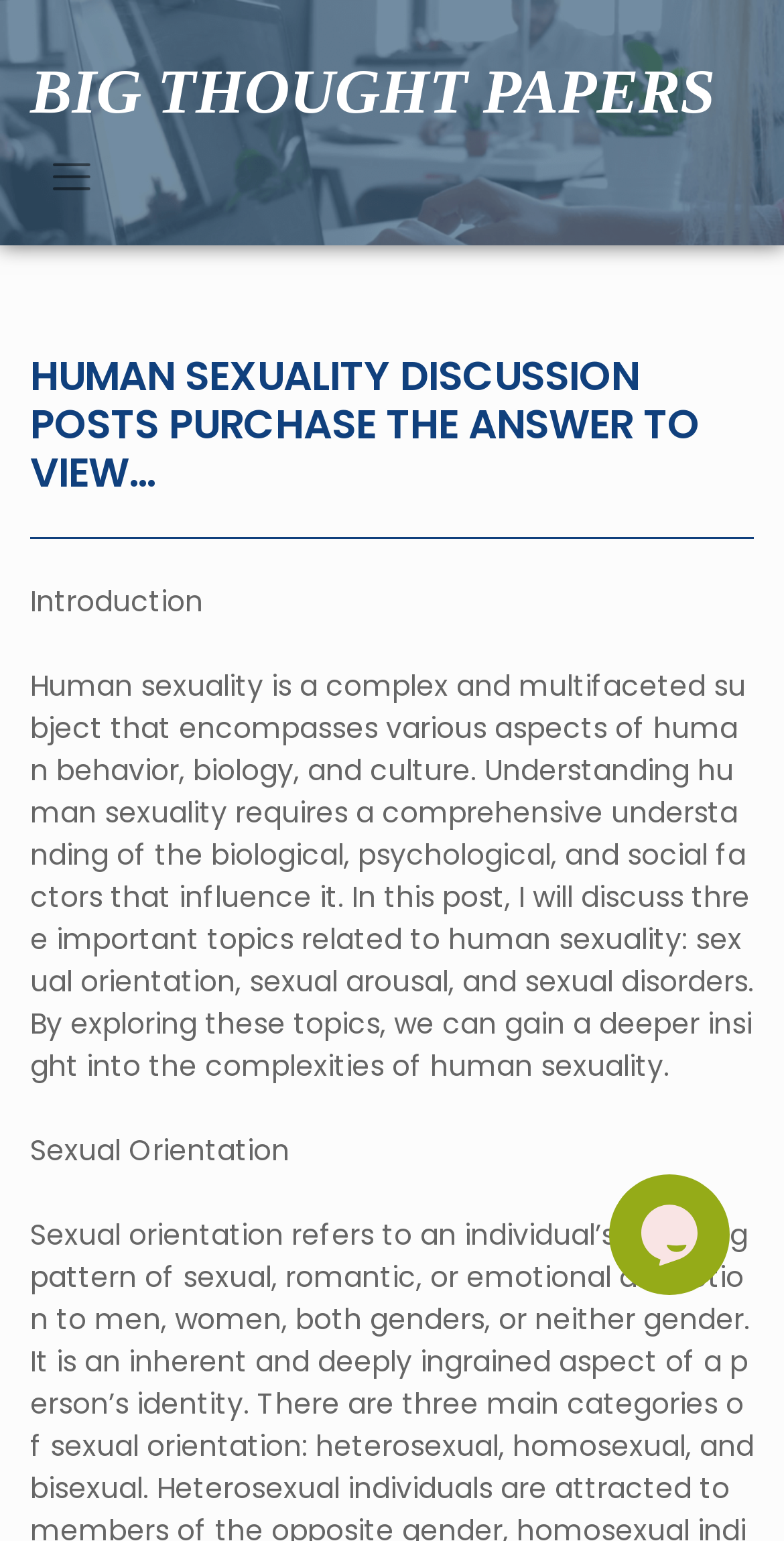Respond concisely with one word or phrase to the following query:
What is the tone of the introduction?

Formal and informative